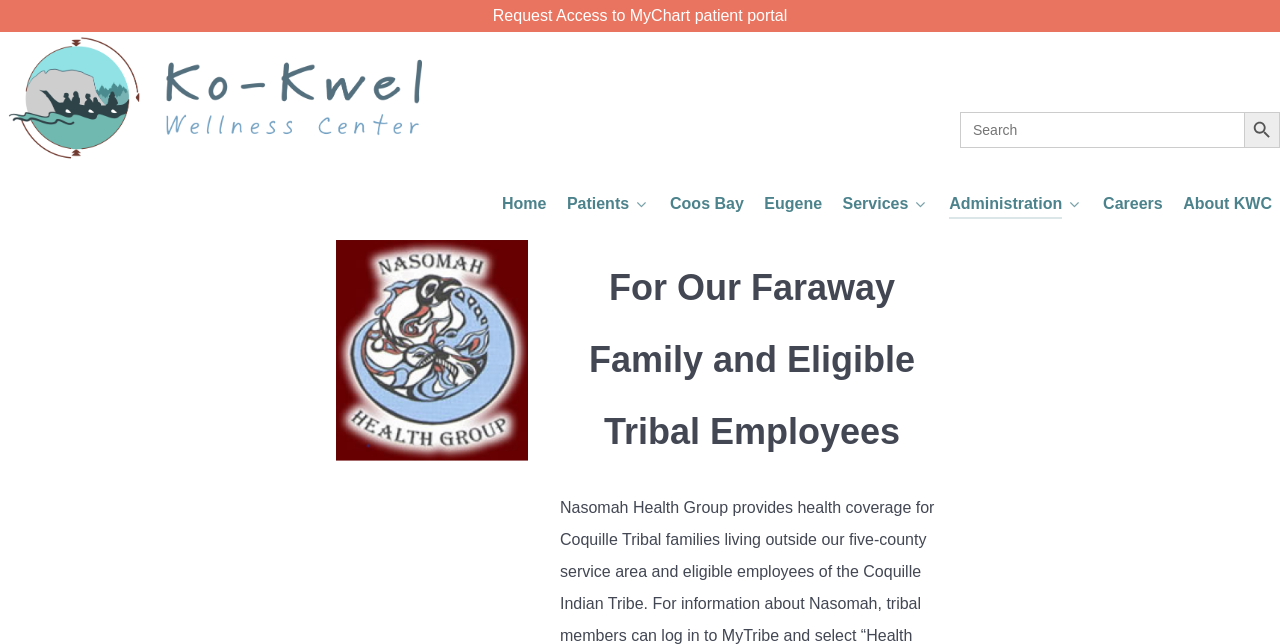Please provide the bounding box coordinates for the element that needs to be clicked to perform the instruction: "View About KWC page". The coordinates must consist of four float numbers between 0 and 1, formatted as [left, top, right, bottom].

[0.924, 0.297, 0.994, 0.342]